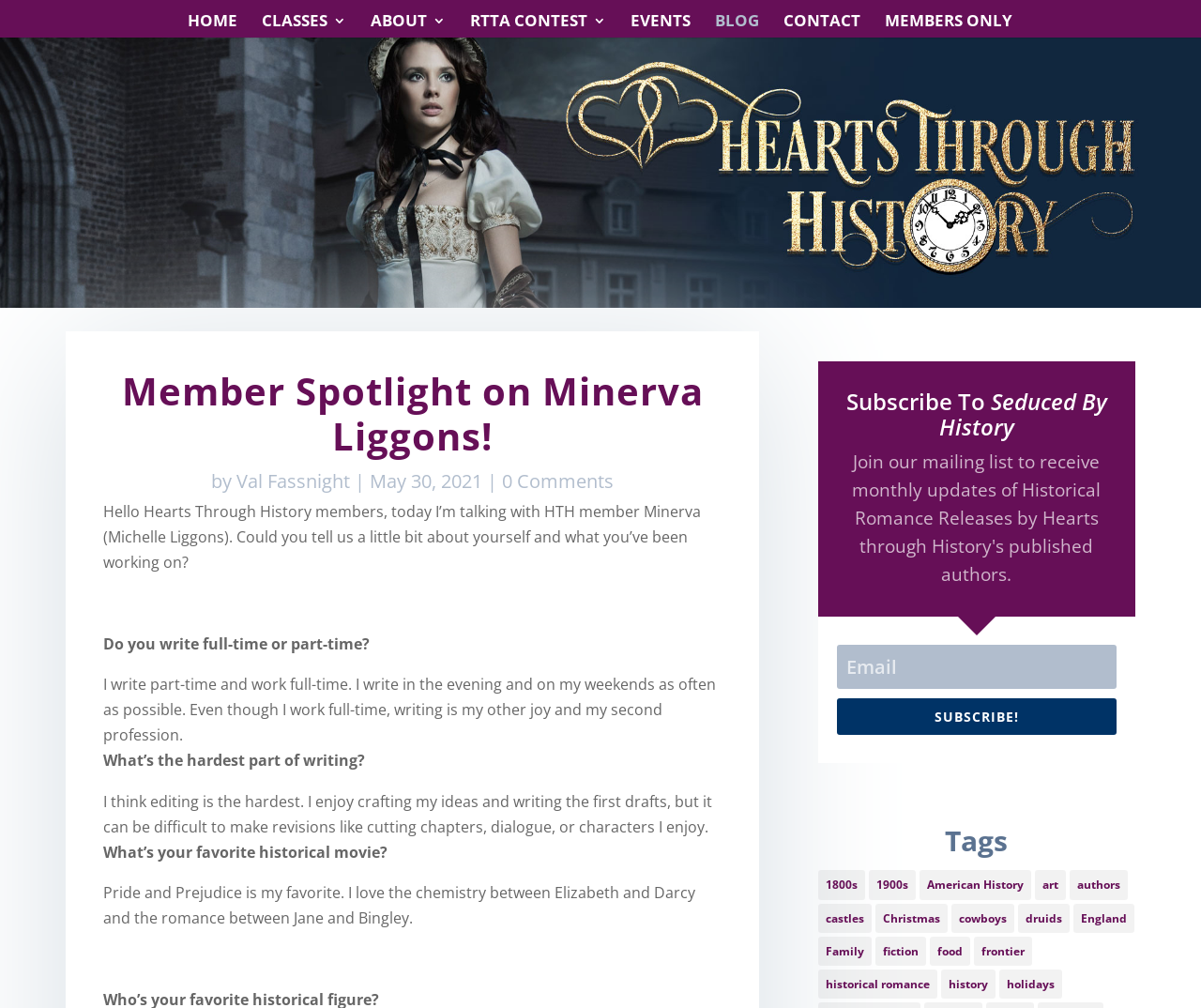Find and indicate the bounding box coordinates of the region you should select to follow the given instruction: "Subscribe to Seduced By History".

[0.697, 0.692, 0.929, 0.729]